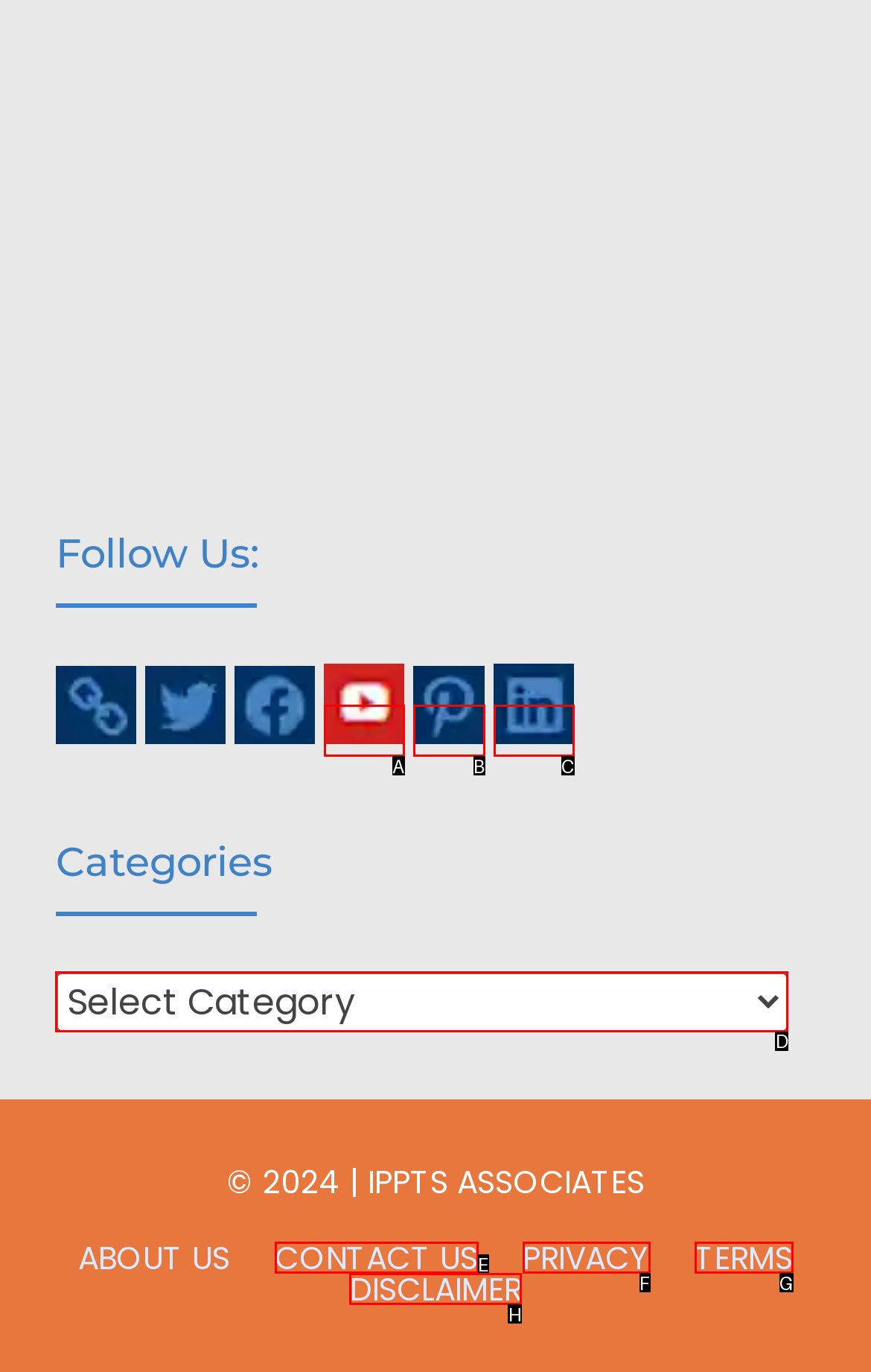Choose the letter of the option you need to click to View categories. Answer with the letter only.

D